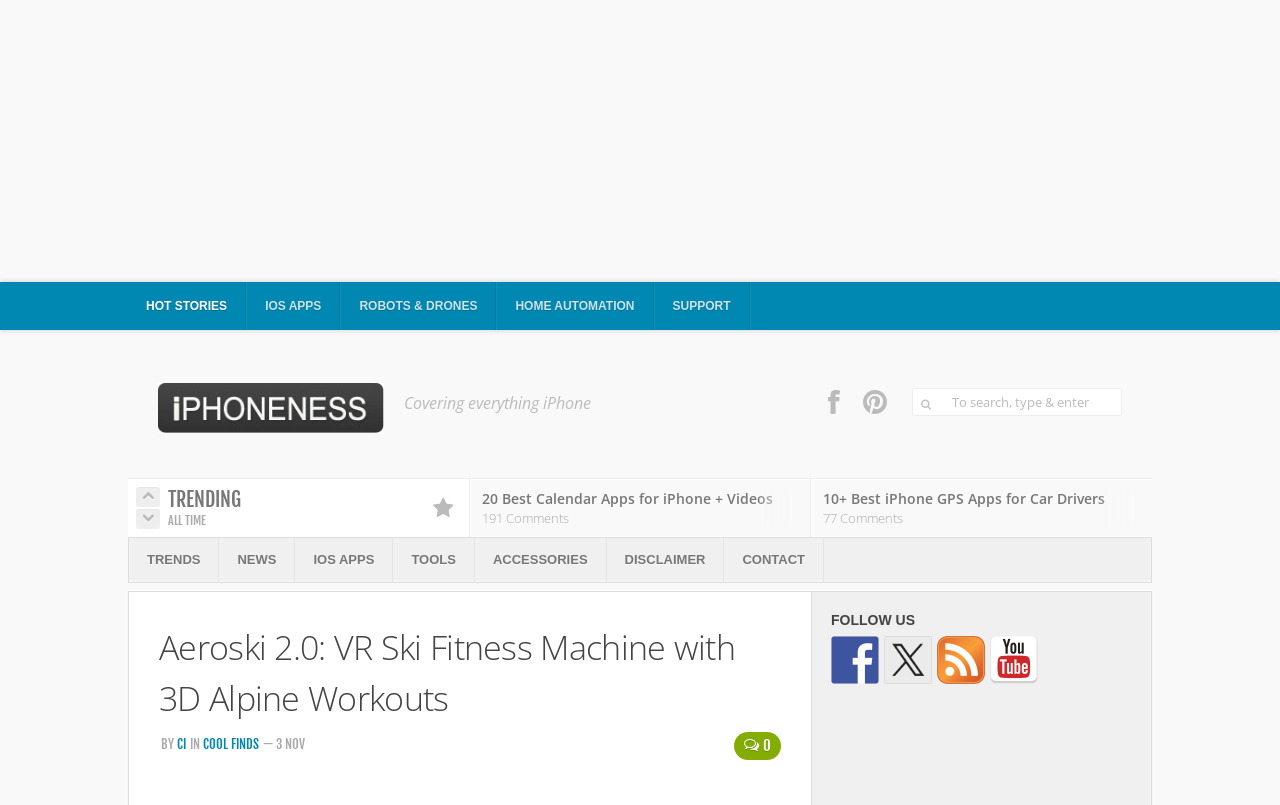Write a detailed summary of the webpage, including text, images, and layout.

This webpage appears to be a blog or news website focused on technology and gadgets. At the top left, there is a logo with the text "iPhoneNess" and an image of an iPhone. Below the logo, there is a search bar with a placeholder text "To search, type & enter". 

On the top right, there are several social media links, including Facebook, Twitter, and Pinterest, represented by icons. 

The main content of the webpage is divided into sections. The first section is titled "LATEST STORIES" and features three articles with headings, including "Linky 2.0 App Connected Foldable Electric Longboard" and "Elgato Wave Neo Condenser OBS/Twitch/YouTube Microphone for iPhone, iPad". Each article has a date and a brief summary.

Below the latest stories section, there are several links to different categories, including "TRENDS", "NEWS", "IOS APPS", "TOOLS", "ACCESSORIES", and "DISCLAIMER". 

The main focus of the webpage is on a specific product, the Aeroski 2.0: VR Ski Fitness Machine with 3D Alpine Workouts. There is a heading with the product name, followed by a brief description and some social media links. 

On the right side of the webpage, there is a section titled "FOLLOW US" with links to social media platforms, including Facebook, Twitter, and YouTube, represented by icons. Below this section, there is an advertisement iframe. 

At the bottom of the webpage, there is a search bar with a button labeled "Search" and a link to subscribe to the website.